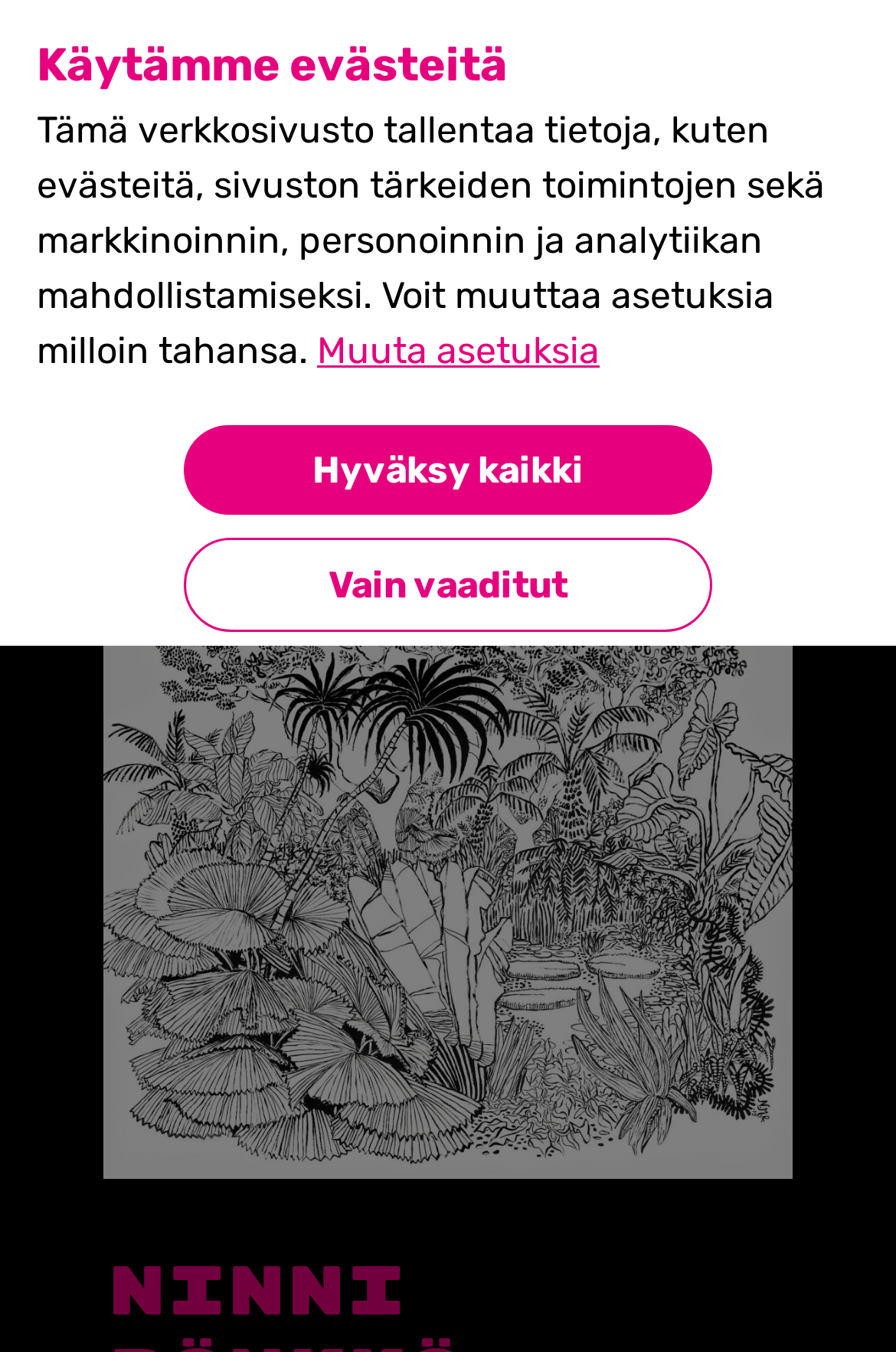What is the purpose of the button 'Muuta asetuksia'?
Based on the image, provide a one-word or brief-phrase response.

To change settings